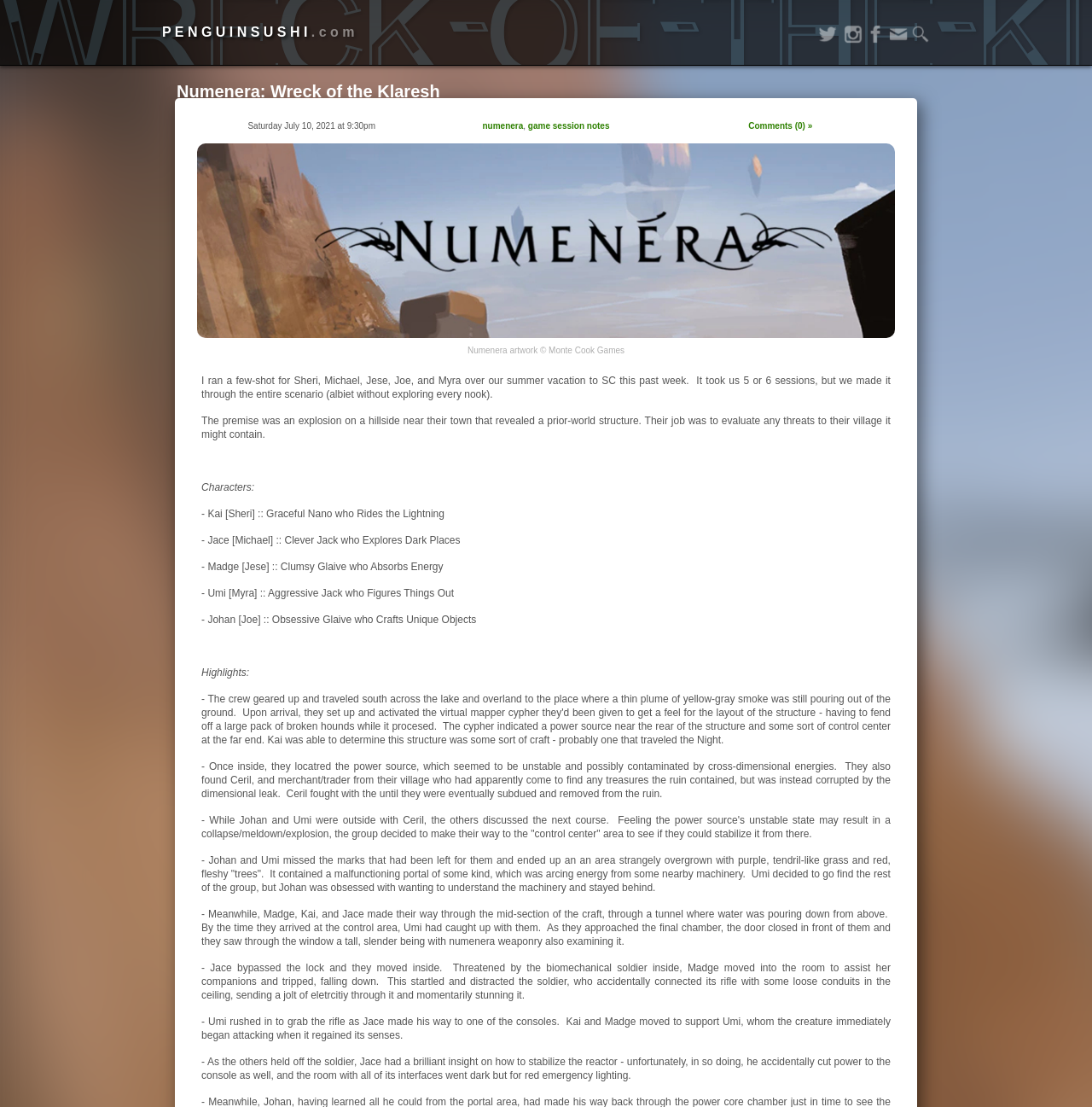Can you find the bounding box coordinates for the element that needs to be clicked to execute this instruction: "Check the comments"? The coordinates should be given as four float numbers between 0 and 1, i.e., [left, top, right, bottom].

[0.685, 0.11, 0.744, 0.118]